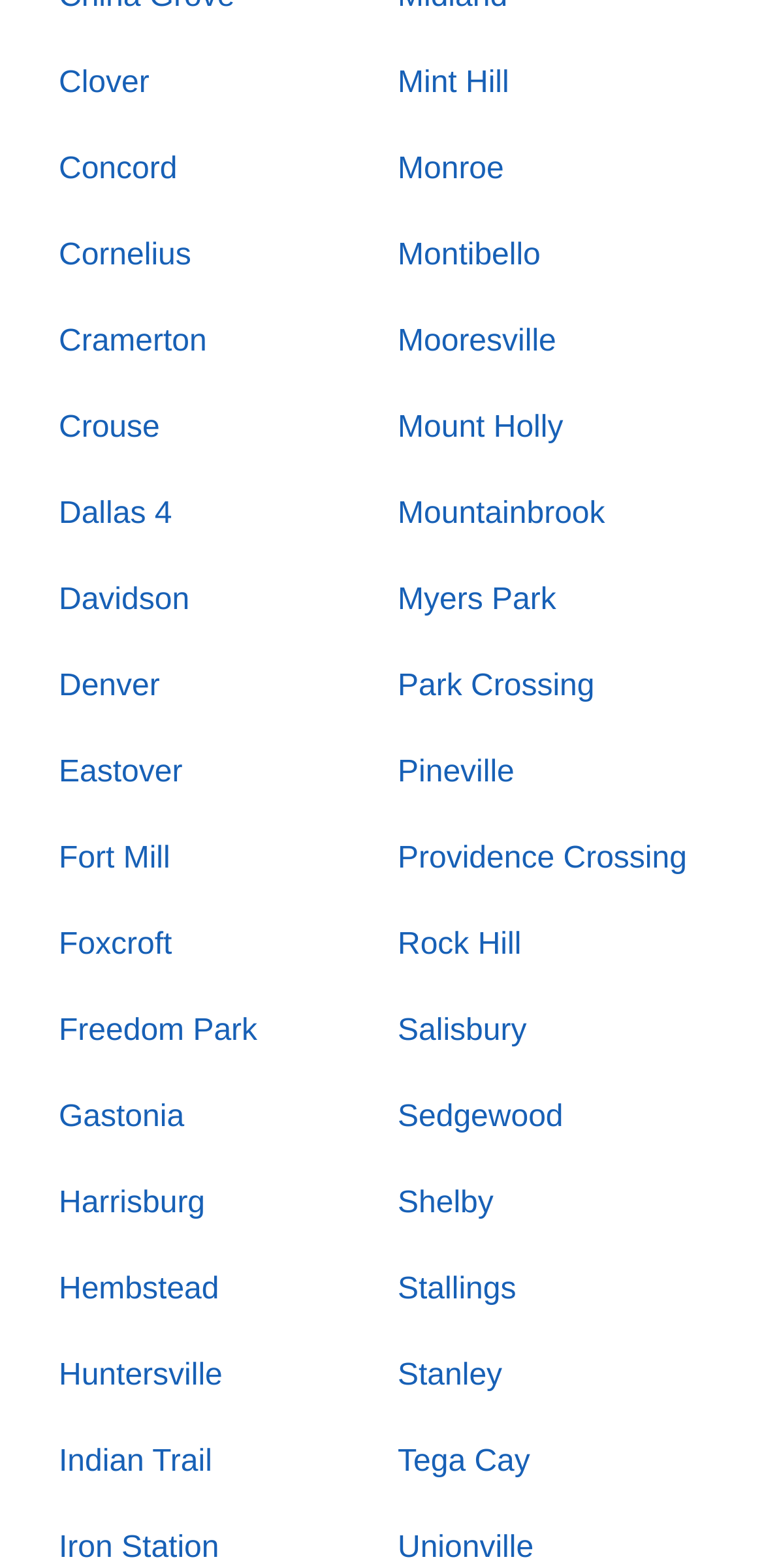Please answer the following question using a single word or phrase: 
How many columns of locations are there?

2